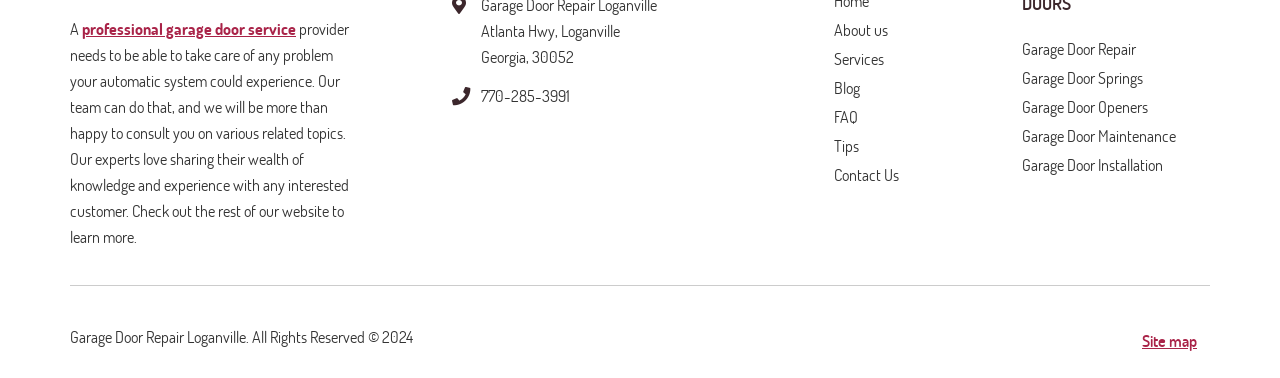What services are offered by the company?
Could you answer the question with a detailed and thorough explanation?

I found the services offered by the company by analyzing the links located at [0.798, 0.106, 0.945, 0.183], [0.798, 0.183, 0.945, 0.259], [0.798, 0.259, 0.945, 0.336], [0.798, 0.336, 0.945, 0.413], and [0.798, 0.413, 0.945, 0.489] which display the services 'Garage Door Repair', 'Garage Door Springs', 'Garage Door Openers', 'Garage Door Maintenance', and 'Garage Door Installation' respectively.